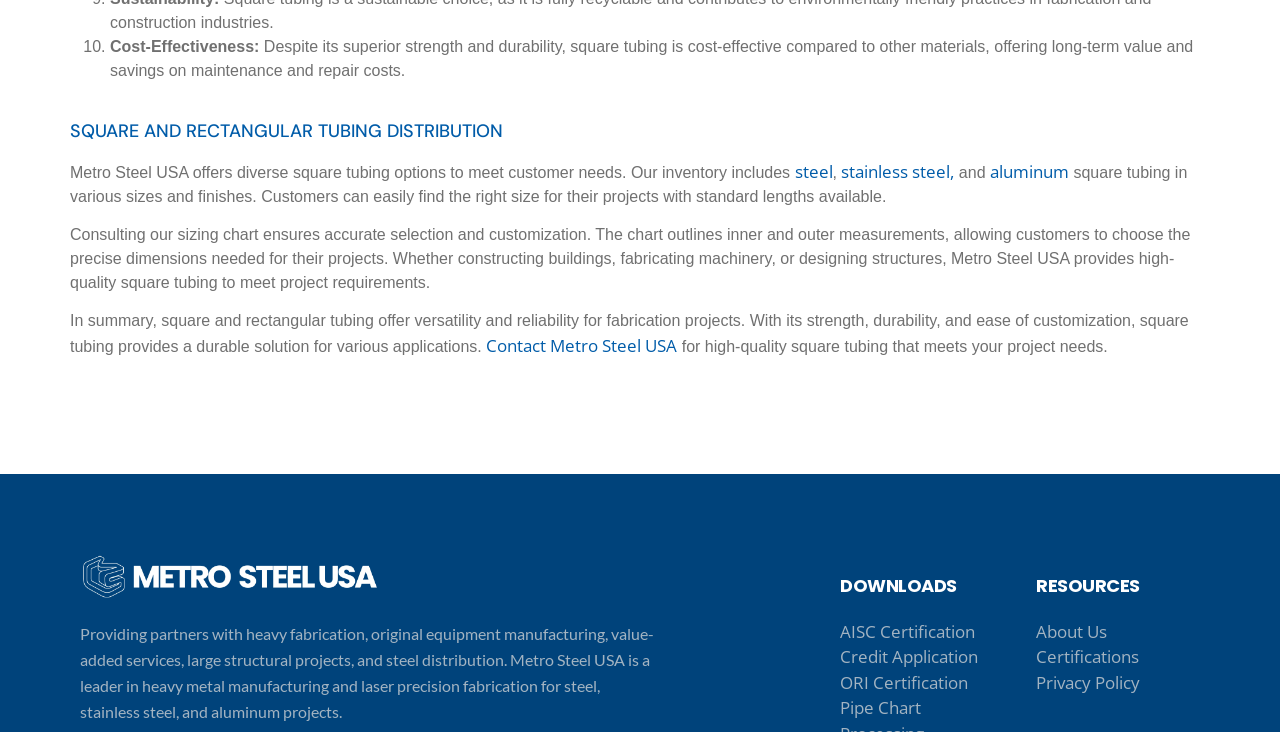What is the purpose of the sizing chart?
From the image, respond with a single word or phrase.

accurate selection and customization